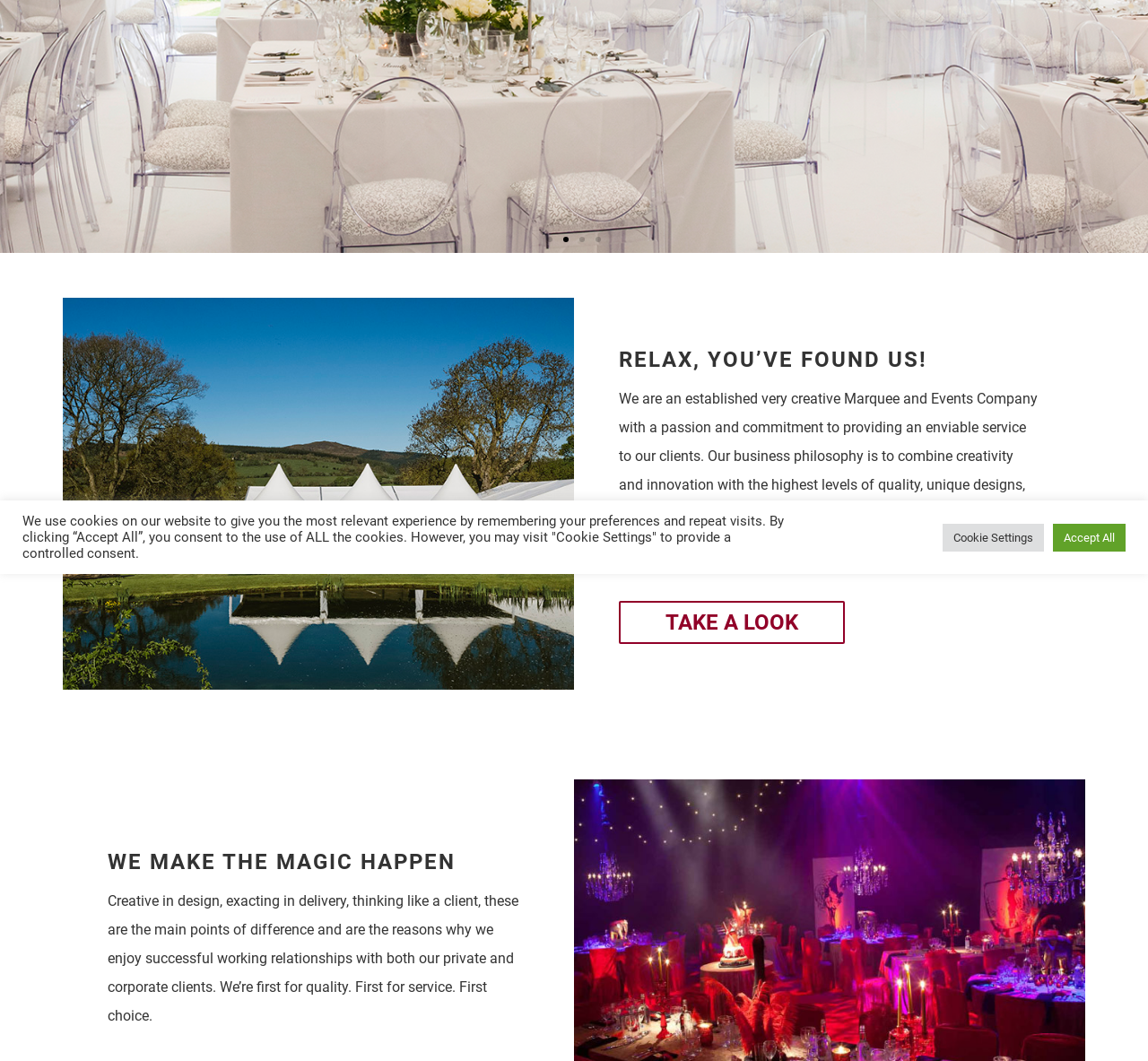Based on the element description "Cookie Settings", predict the bounding box coordinates of the UI element.

[0.821, 0.493, 0.909, 0.519]